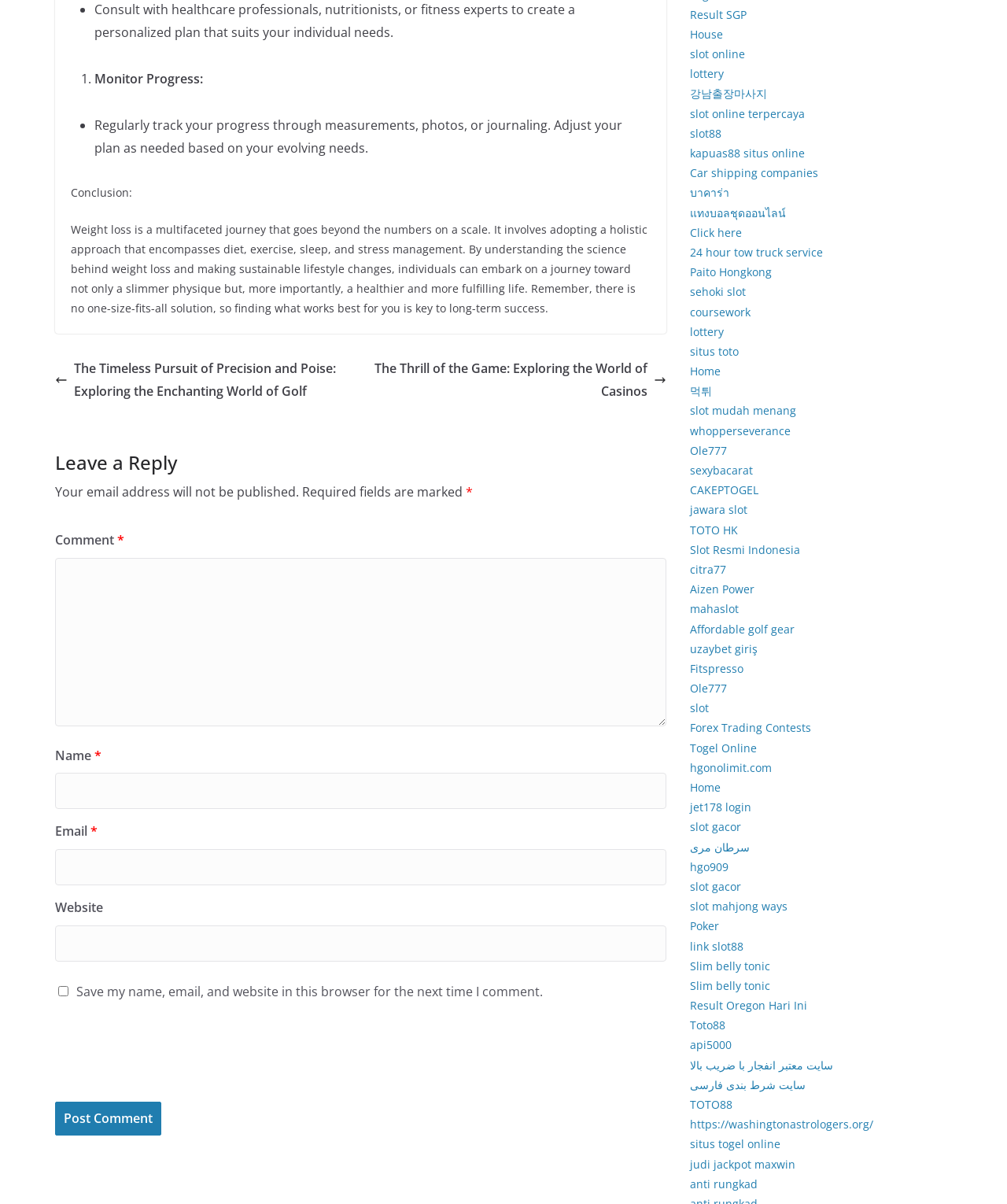Please determine the bounding box coordinates of the element's region to click for the following instruction: "Click the 'The Timeless Pursuit of Precision and Poise: Exploring the Enchanting World of Golf' link".

[0.055, 0.297, 0.35, 0.335]